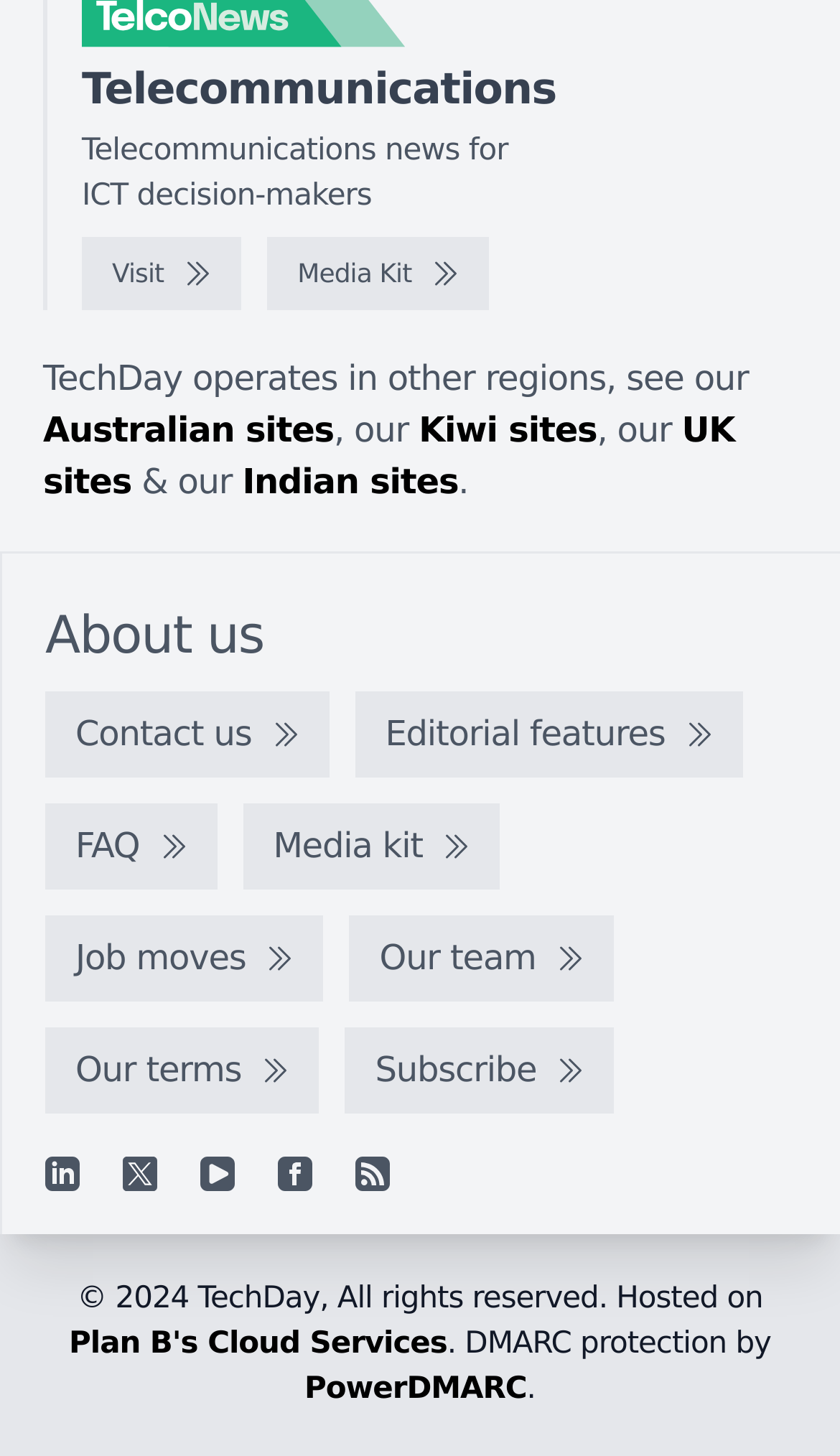What is the main topic of this website?
Answer the question with a detailed and thorough explanation.

The main topic of this website is telecommunications, which is evident from the static text 'Telecommunications' at the top of the webpage. This text is likely a header or title, indicating the primary focus of the website.